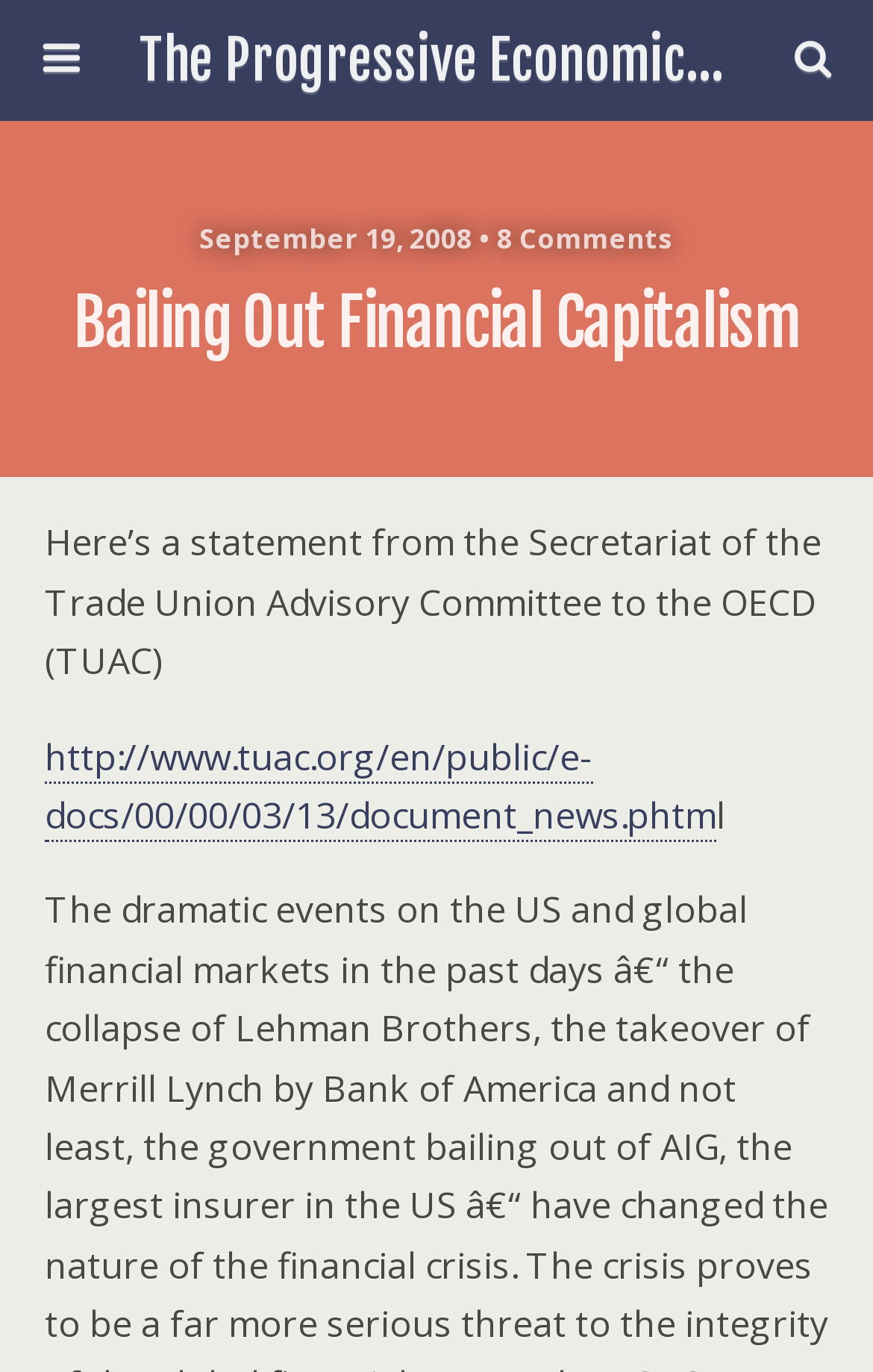Convey a detailed summary of the webpage, mentioning all key elements.

The webpage is titled "Bailing Out Financial Capitalism" and is part of "The Progressive Economics Forum". At the top, there is a link to "The Progressive Economics Forum" taking up most of the width. Below it, on the left side, there is a search box with a label "Search this website…" and a "Search" button to its right. 

Below the search box, there is a line of text indicating the date "September 19, 2008" and the number of comments "8 Comments". 

The main title "Bailing Out Financial Capitalism" is a heading that spans the full width of the page, positioned below the date and comments line. 

The main content of the webpage starts with a paragraph of text, which is an introduction or a statement from the Secretariat of the Trade Union Advisory Committee to the OECD (TUAC). Below this text, there is a link to a webpage on the TUAC website, which is likely a reference or a source for the statement.